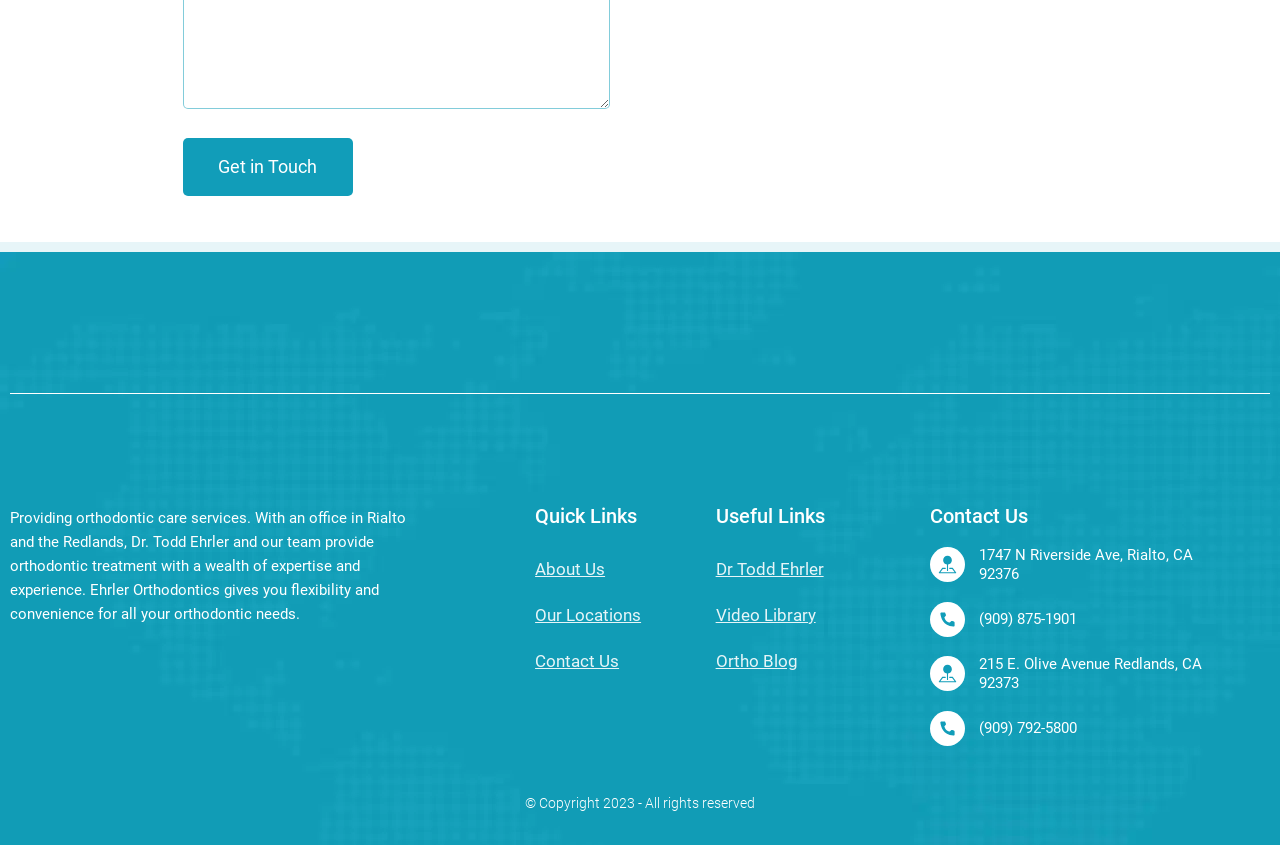What is the copyright year of the webpage?
Give a single word or phrase answer based on the content of the image.

2023